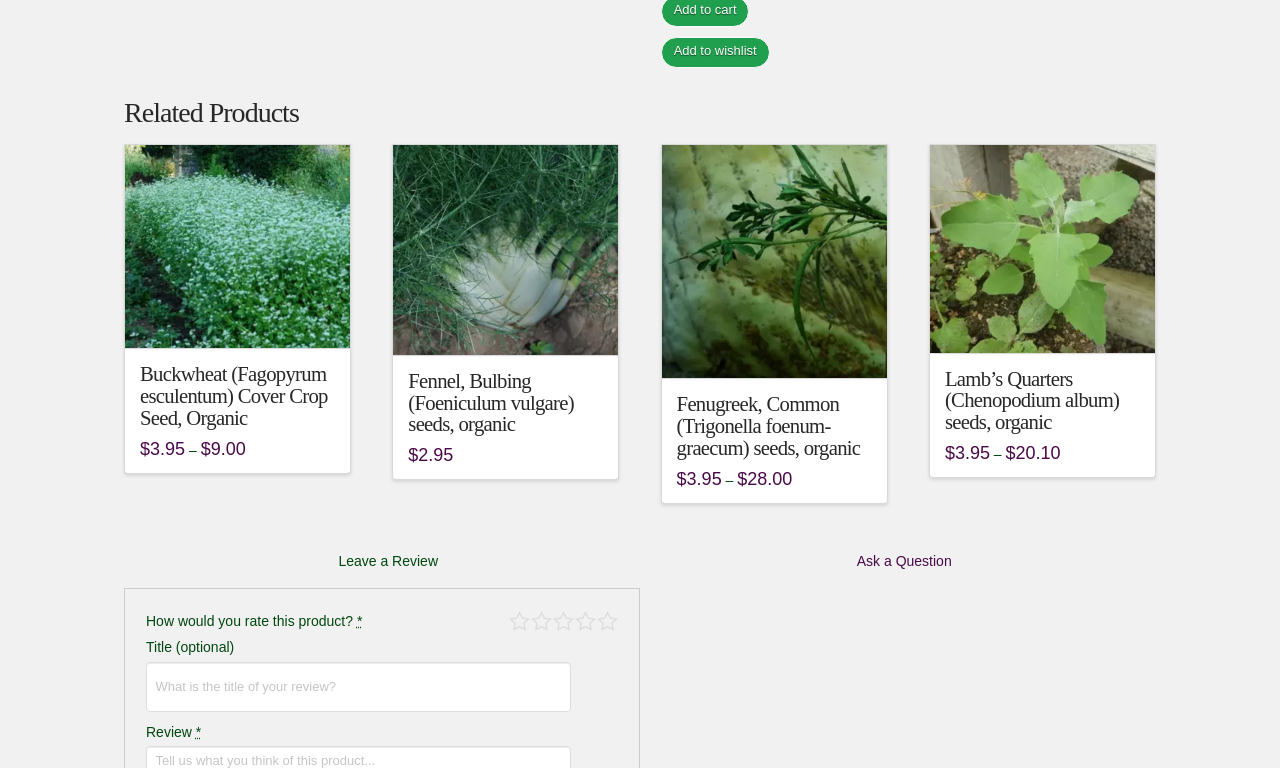Locate the bounding box coordinates of the element that should be clicked to fulfill the instruction: "Select options for “Buckwheat (Fagopyrum esculentum) Cover Crop Seed, Organic”".

[0.109, 0.389, 0.262, 0.434]